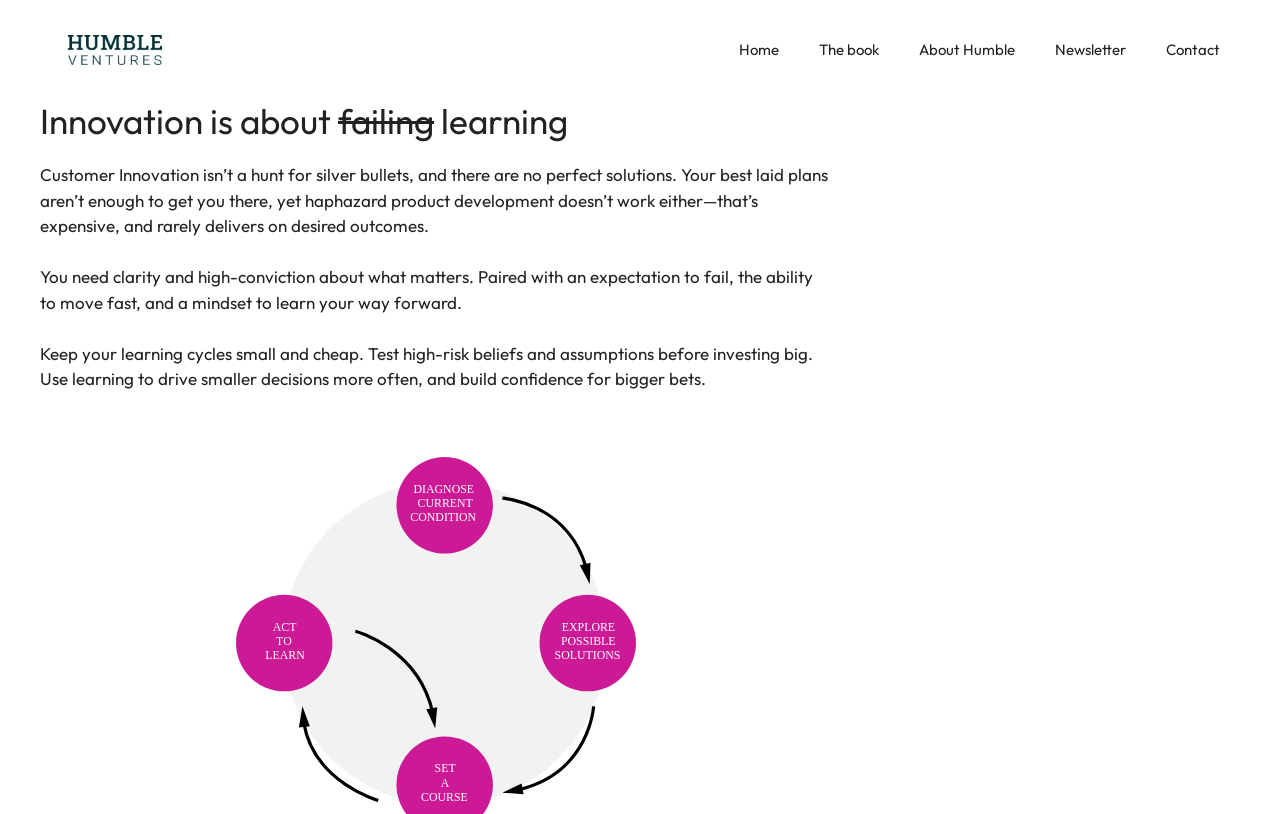Refer to the image and answer the question with as much detail as possible: How many links are in the navigation section?

The navigation section contains 5 links, namely 'Home', 'The book', 'About Humble', 'Newsletter', and 'Contact', which are located at the top of the page.